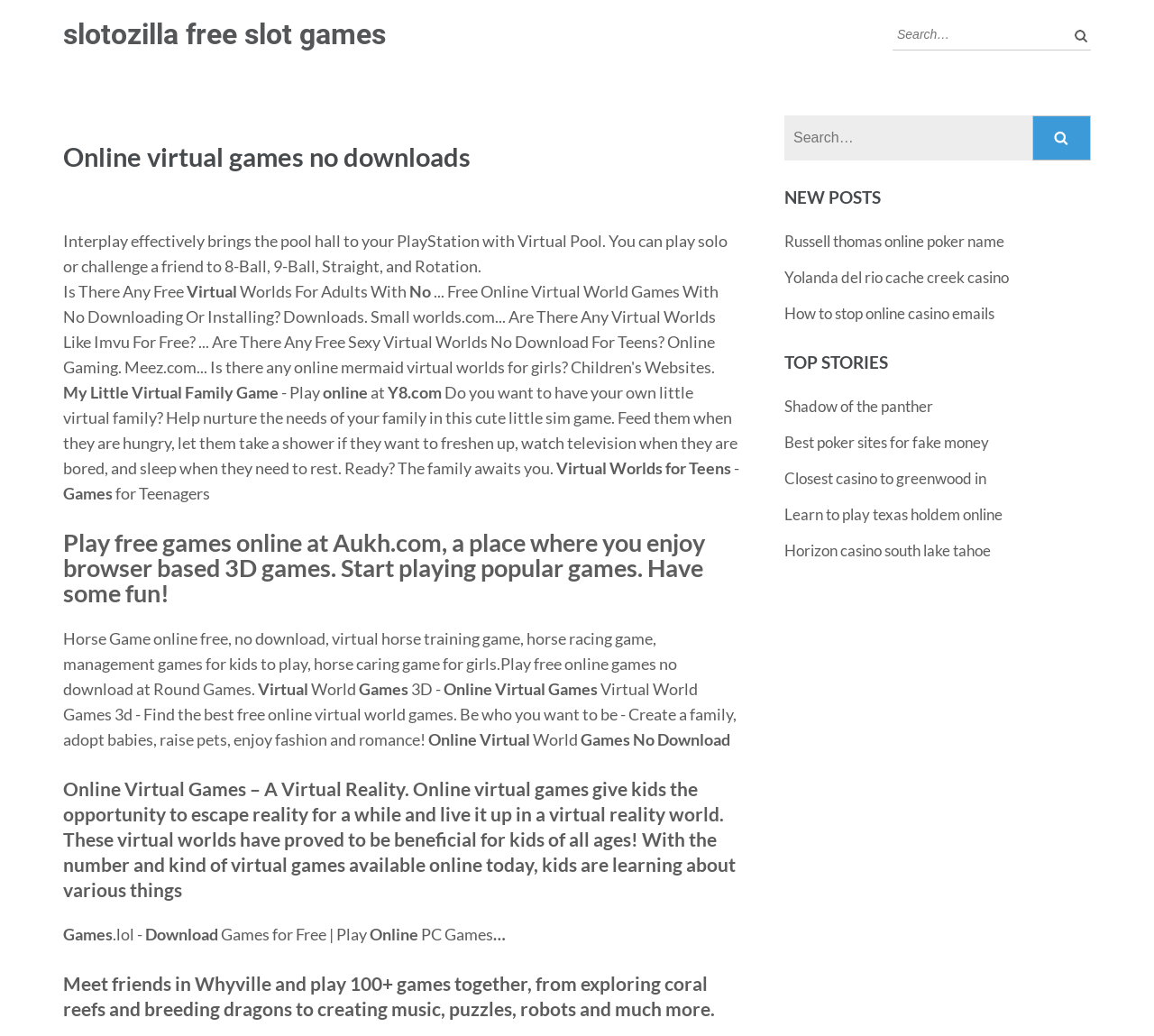Using the webpage screenshot and the element description parent_node: Search: value="Search", determine the bounding box coordinates. Specify the coordinates in the format (top-left x, top-left y, bottom-right x, bottom-right y) with values ranging from 0 to 1.

[0.895, 0.111, 0.945, 0.155]